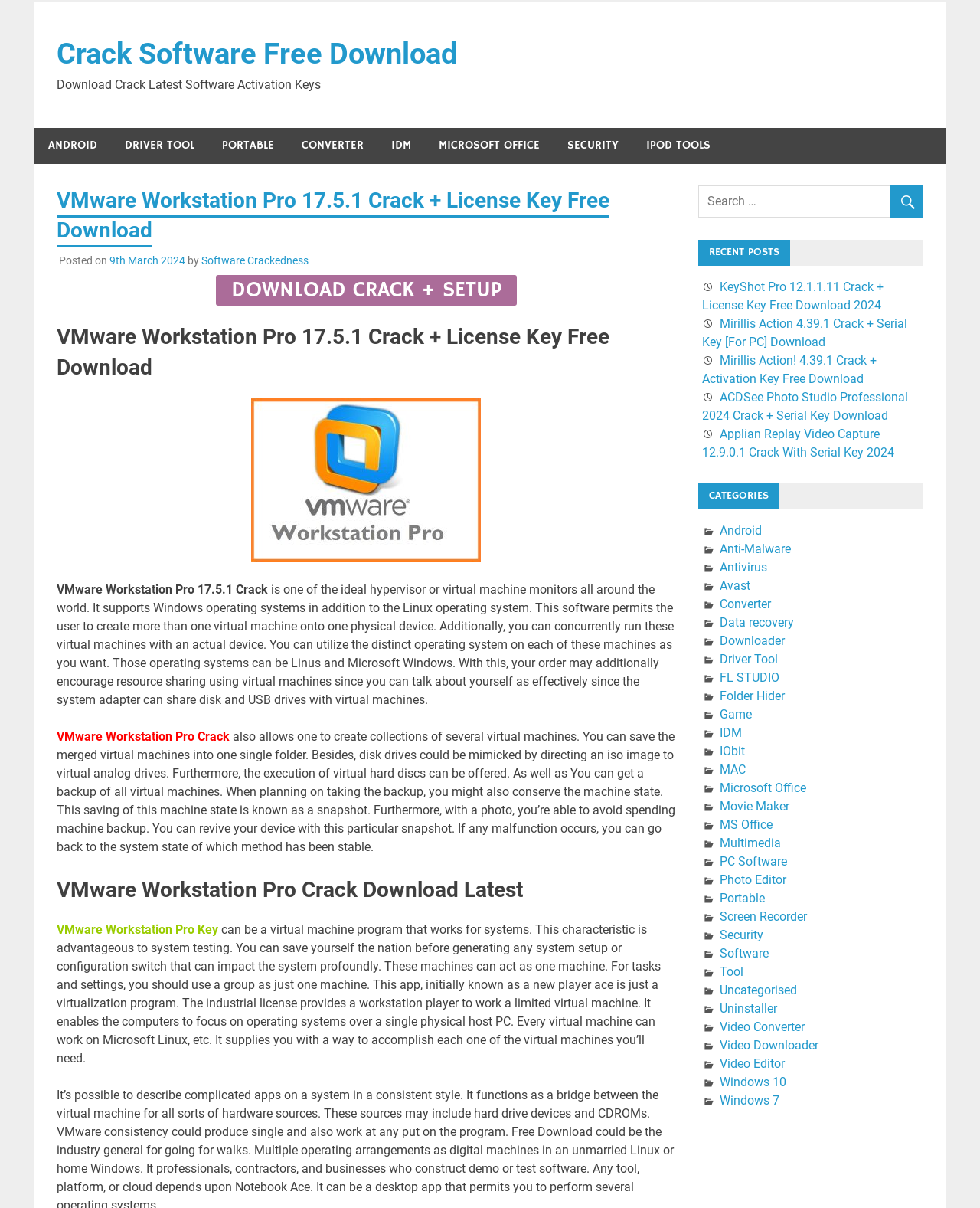Kindly determine the bounding box coordinates of the area that needs to be clicked to fulfill this instruction: "Search for software".

[0.712, 0.154, 0.942, 0.18]